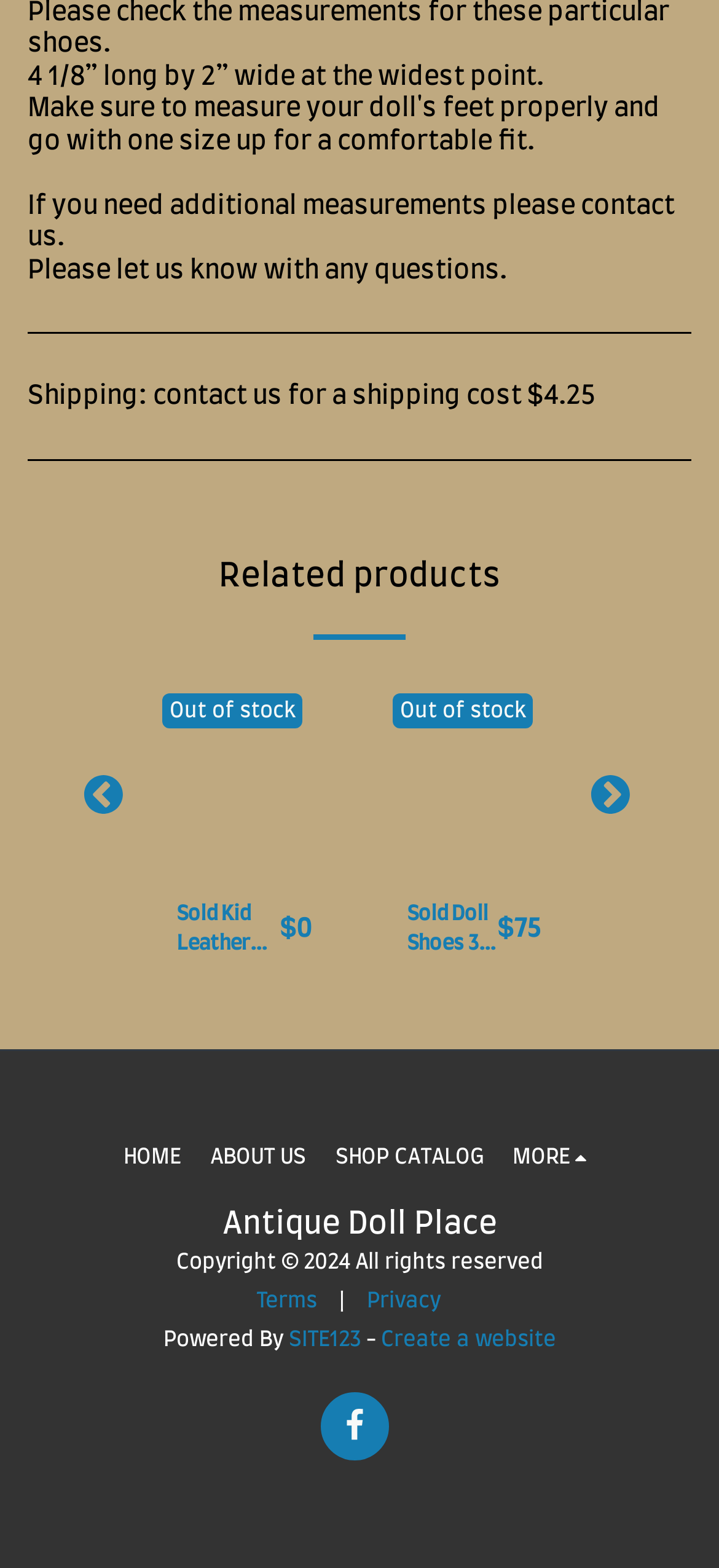Can you find the bounding box coordinates for the element to click on to achieve the instruction: "Check product details of Sold Kid Leather Shoes Boots Repro Antique French Doll Bebe Jumeau DEP ~ 2 1/4 x1""?

[0.179, 0.431, 0.5, 0.646]